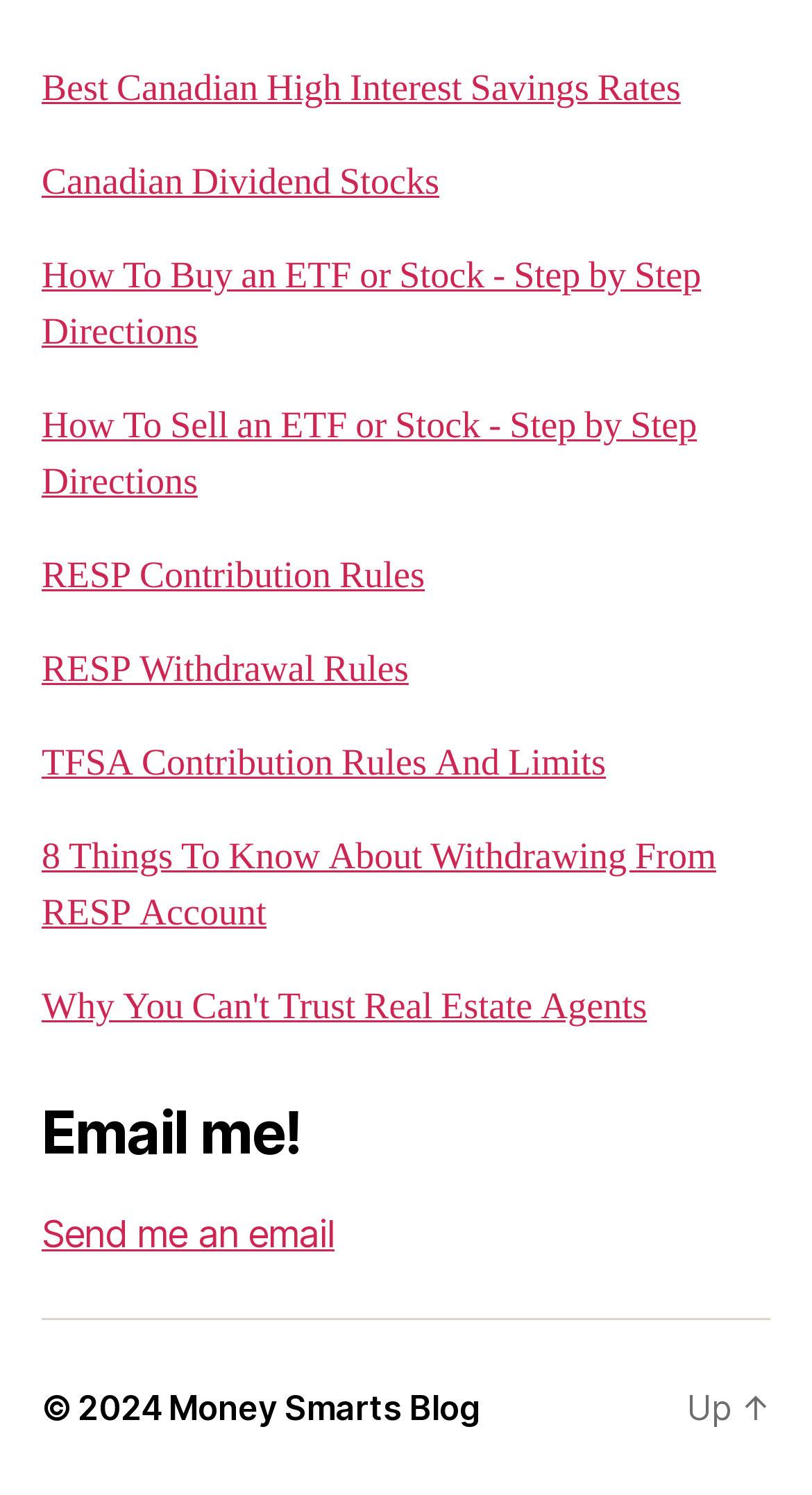Determine the bounding box coordinates for the element that should be clicked to follow this instruction: "Visit 'Money Smarts Blog'". The coordinates should be given as four float numbers between 0 and 1, in the format [left, top, right, bottom].

[0.208, 0.928, 0.591, 0.955]